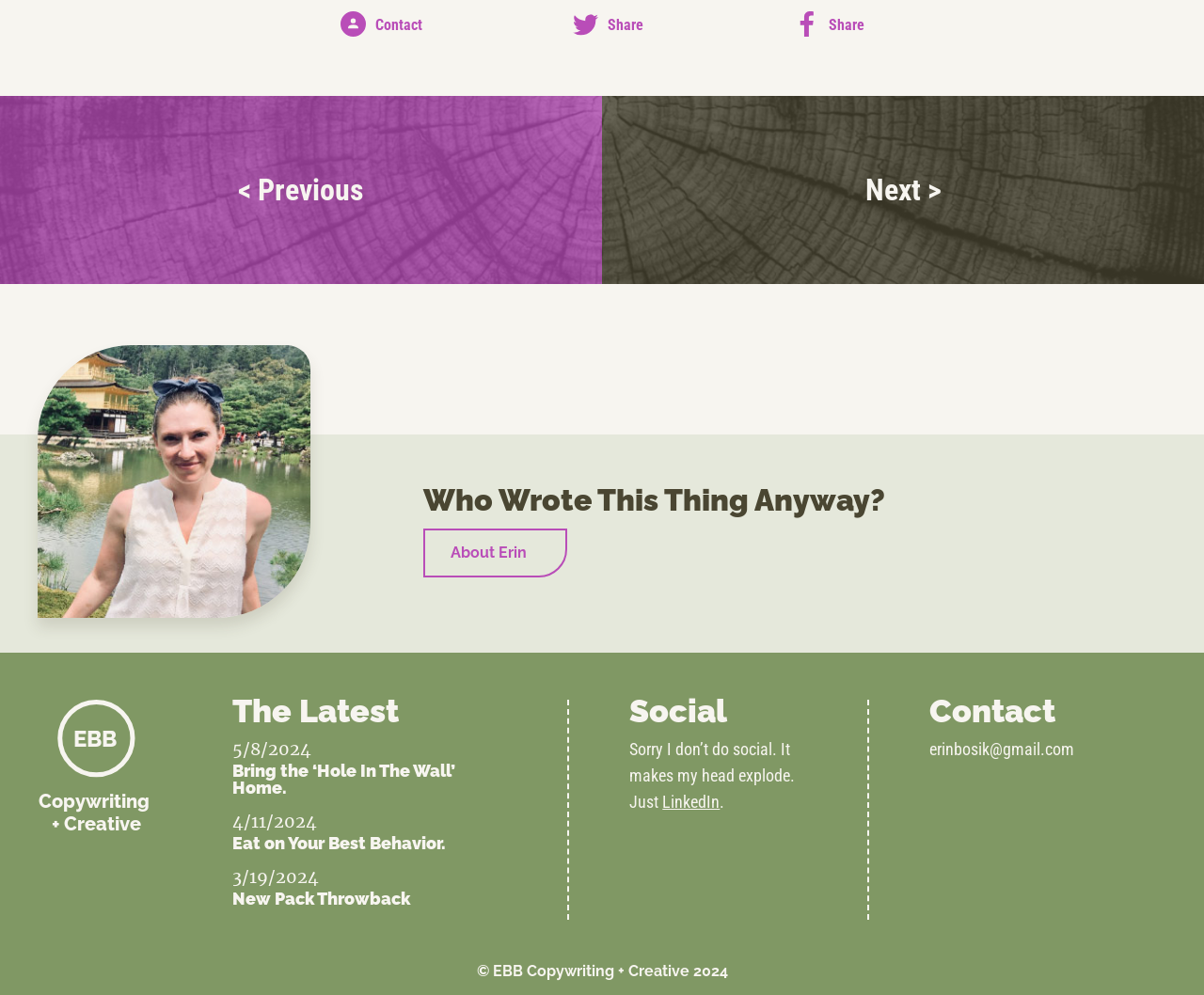Please locate the bounding box coordinates of the region I need to click to follow this instruction: "View 'The Latest'".

[0.193, 0.703, 0.39, 0.726]